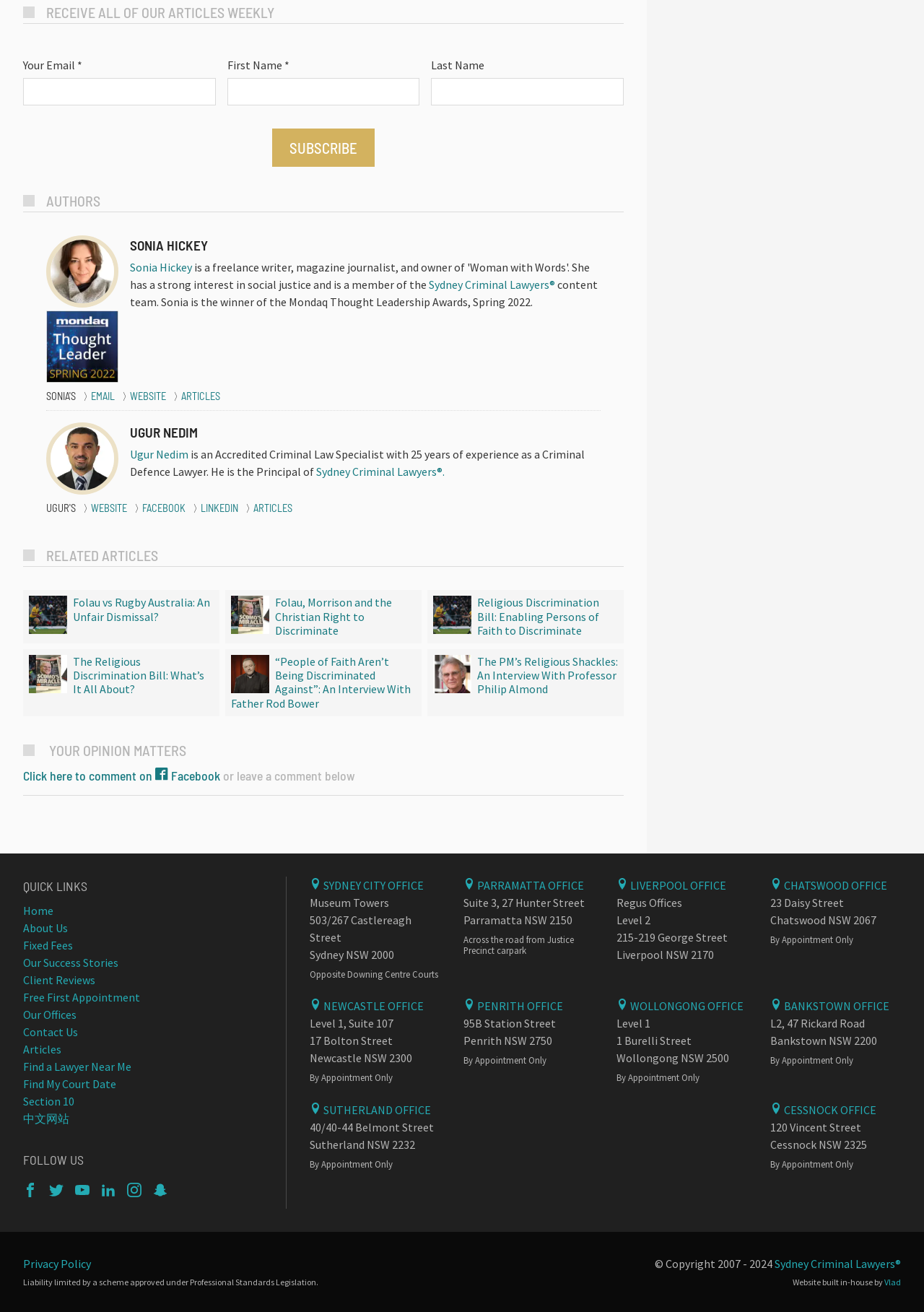Provide the bounding box coordinates of the section that needs to be clicked to accomplish the following instruction: "read article by Drag News Magazine."

None